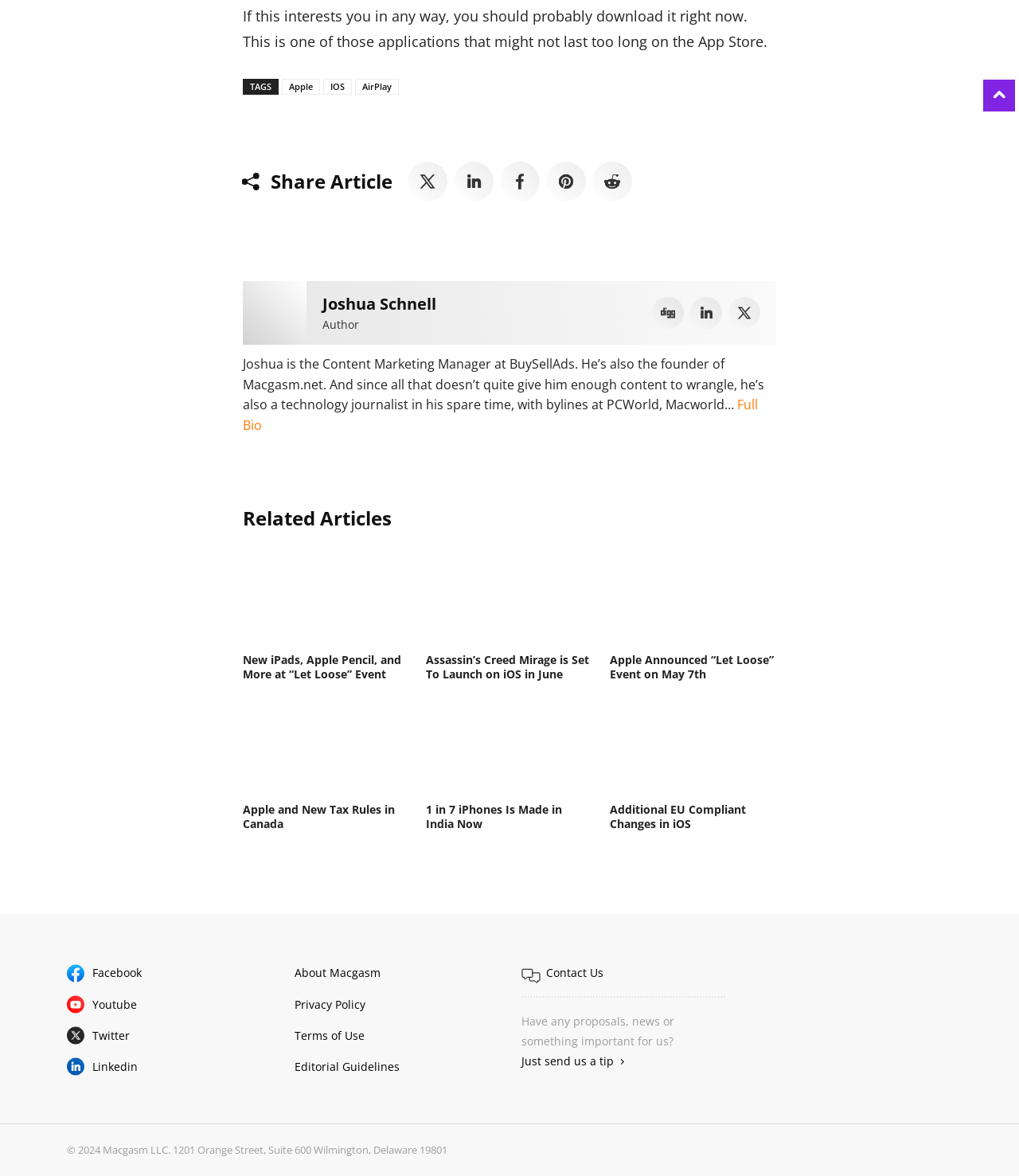Give a concise answer of one word or phrase to the question: 
What is the topic of the article?

Apple and iOS